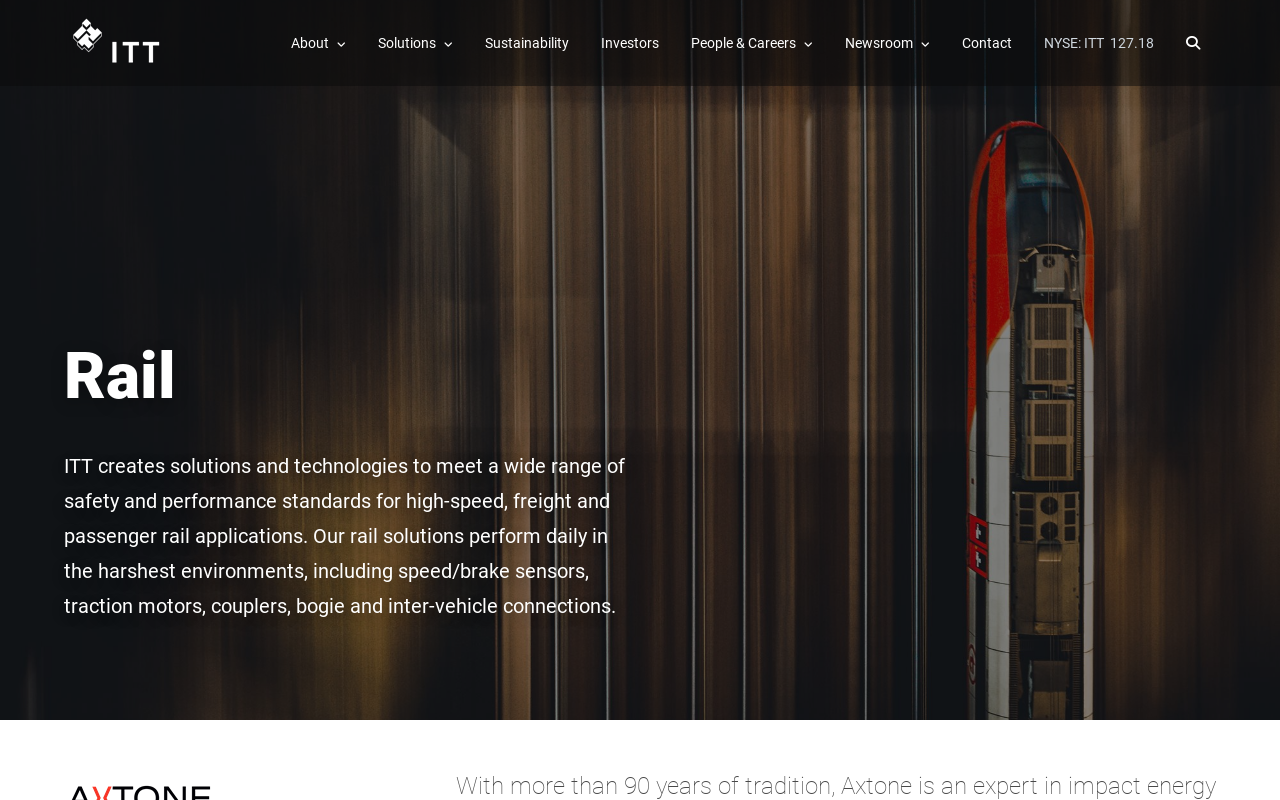For the following element description, predict the bounding box coordinates in the format (top-left x, top-left y, bottom-right x, bottom-right y). All values should be floating point numbers between 0 and 1. Description: alt="ITT Inc. Black Logo"

[0.05, 0.01, 0.131, 0.098]